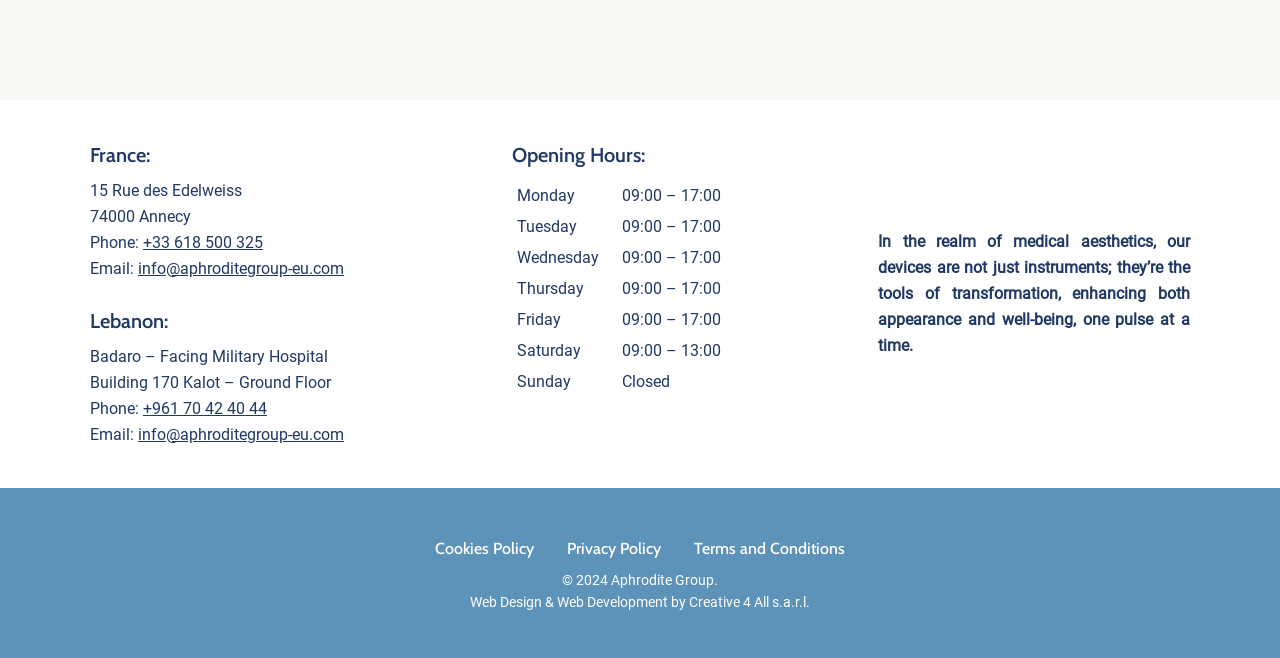Pinpoint the bounding box coordinates of the clickable element needed to complete the instruction: "Type your email". The coordinates should be provided as four float numbers between 0 and 1: [left, top, right, bottom].

None